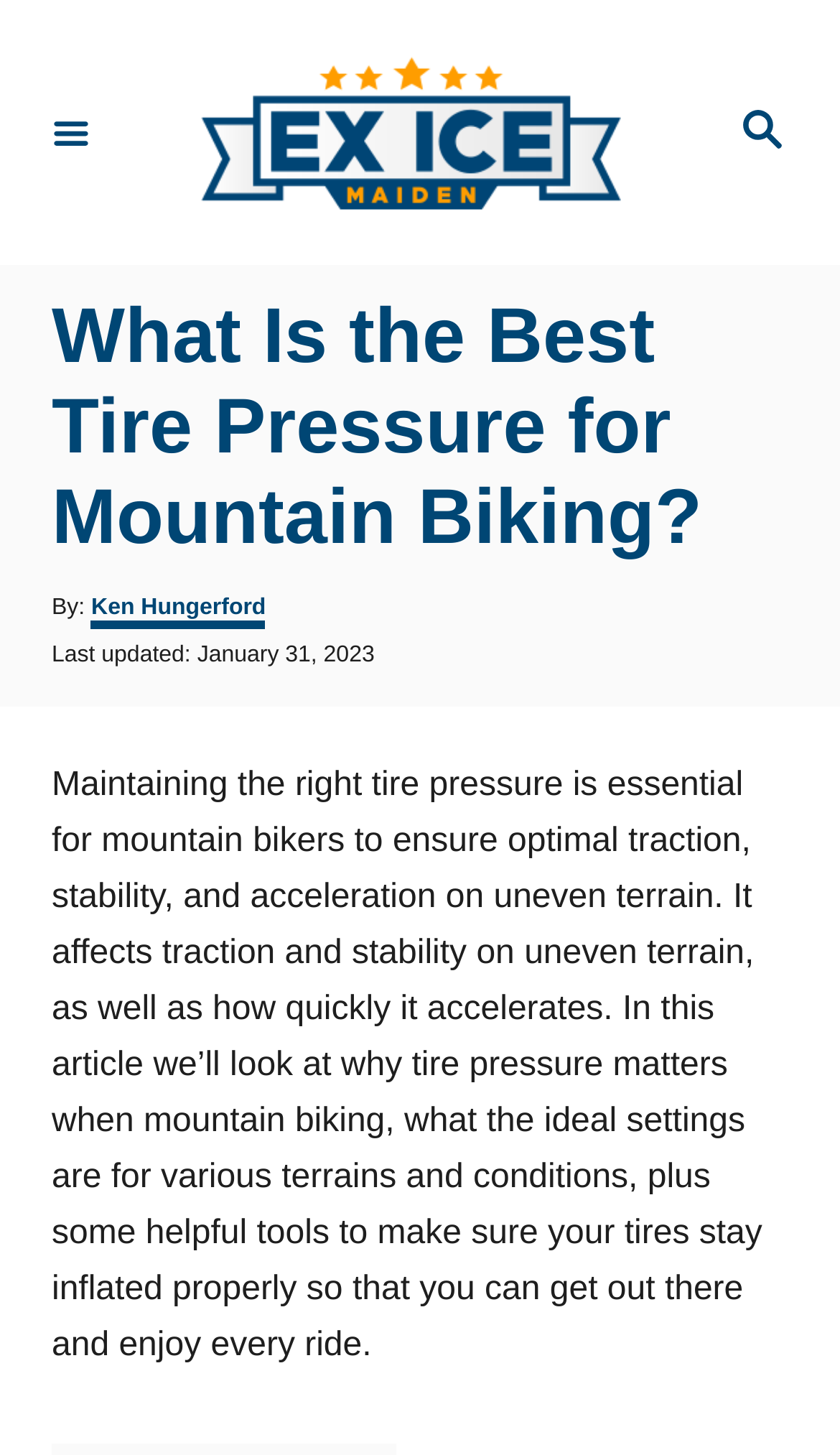Predict the bounding box for the UI component with the following description: "Ken Hungerford".

[0.109, 0.409, 0.317, 0.432]